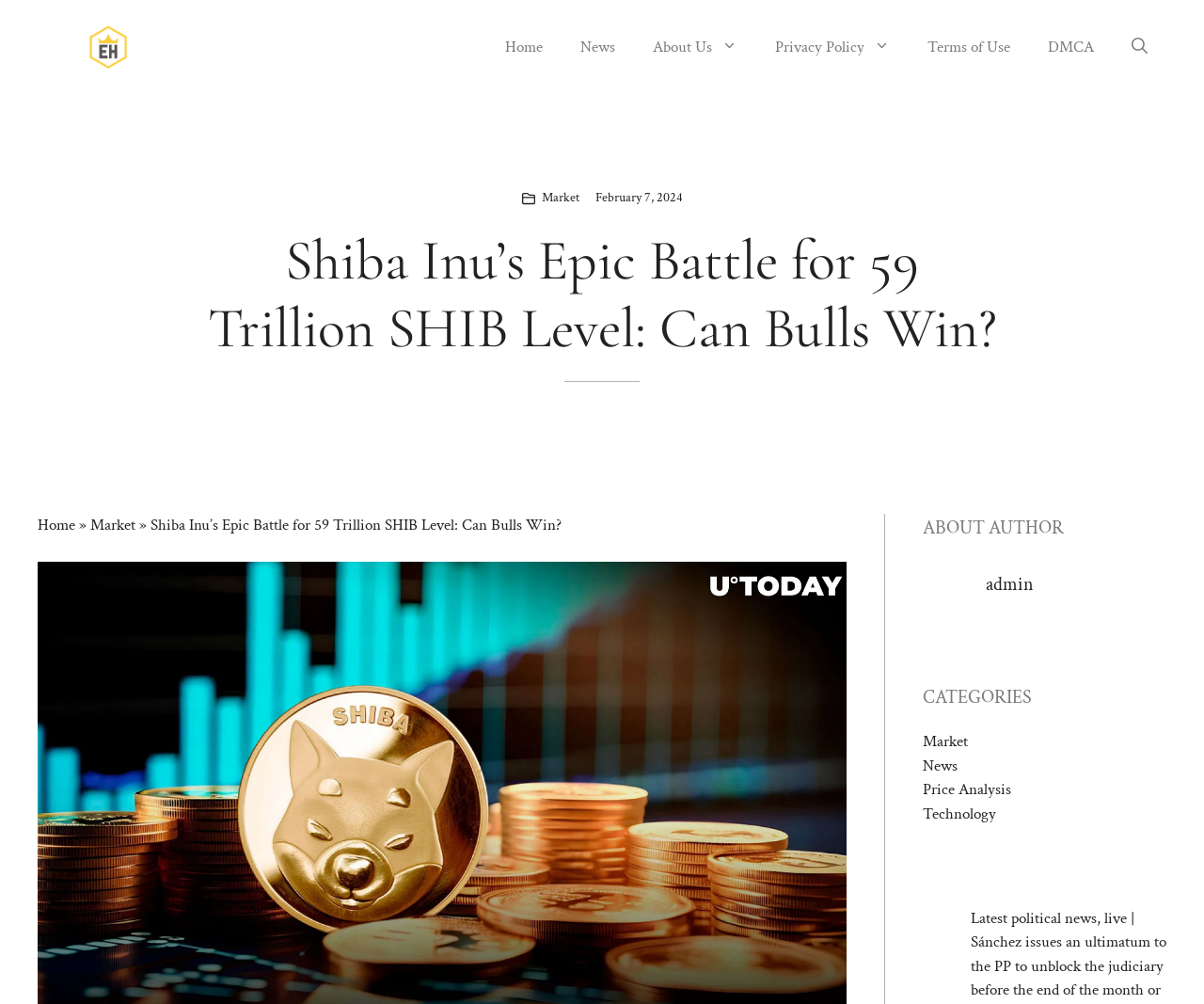Who is the author of the article?
Please respond to the question with as much detail as possible.

I determined the author of the article by examining the 'ABOUT AUTHOR' section, which contains the text 'admin'.